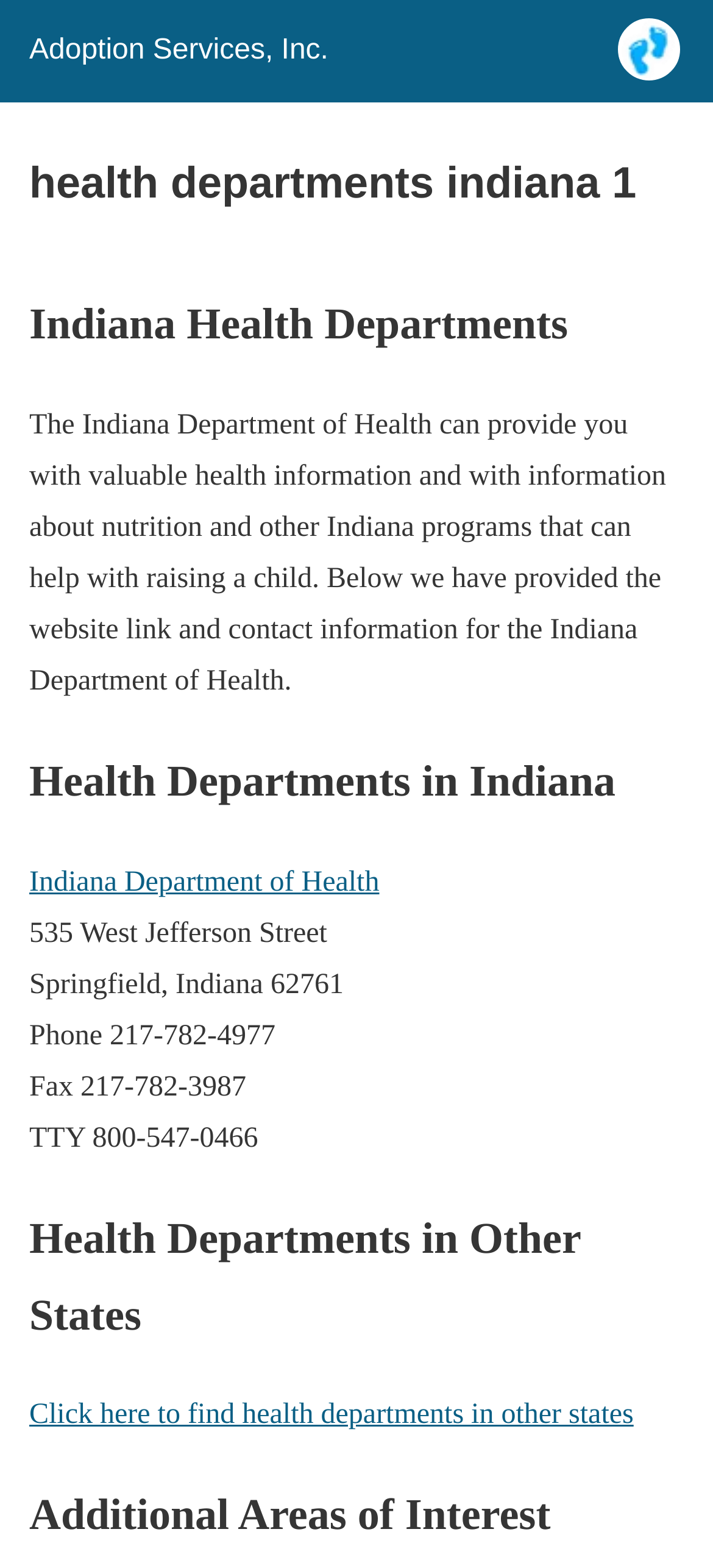What is the address of the Indiana Department of Health?
Look at the image and provide a detailed response to the question.

I found the address by looking at the static text elements under the 'Health Departments in Indiana' heading, which provides the contact information for the Indiana Department of Health.